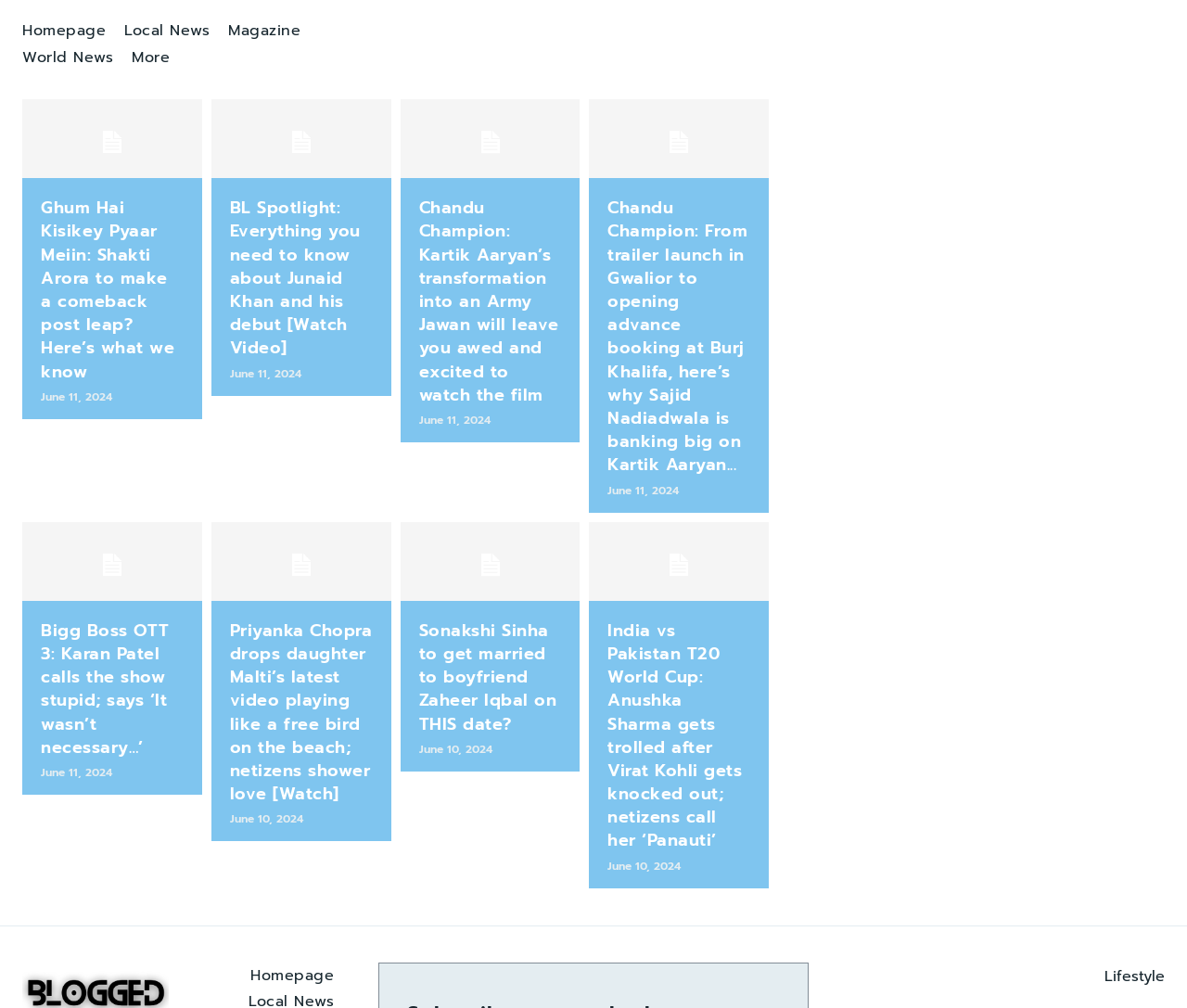Find the bounding box of the element with the following description: "World News". The coordinates must be four float numbers between 0 and 1, formatted as [left, top, right, bottom].

[0.019, 0.044, 0.095, 0.071]